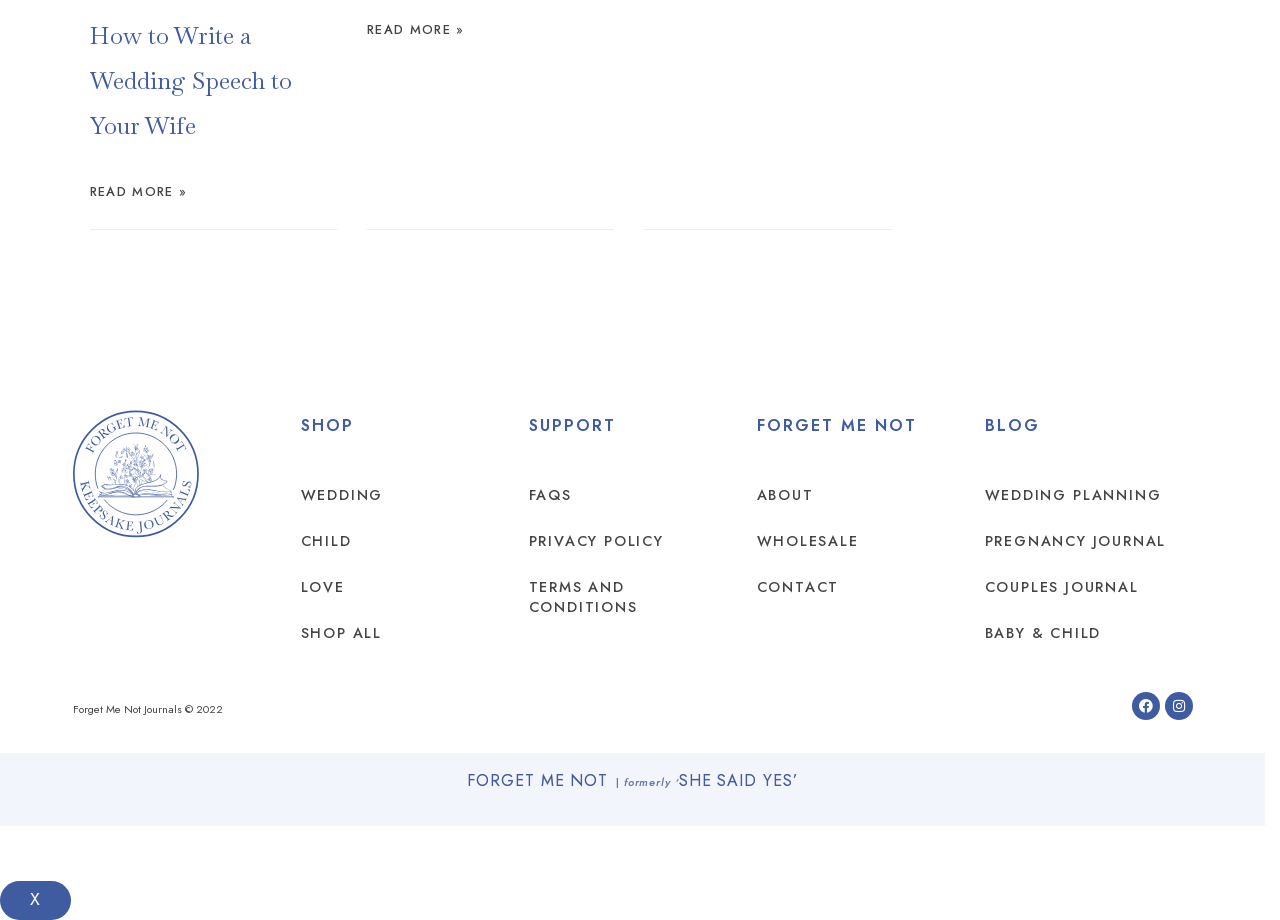Indicate the bounding box coordinates of the clickable region to achieve the following instruction: "Click on 'FAQS'."

[0.413, 0.513, 0.575, 0.563]